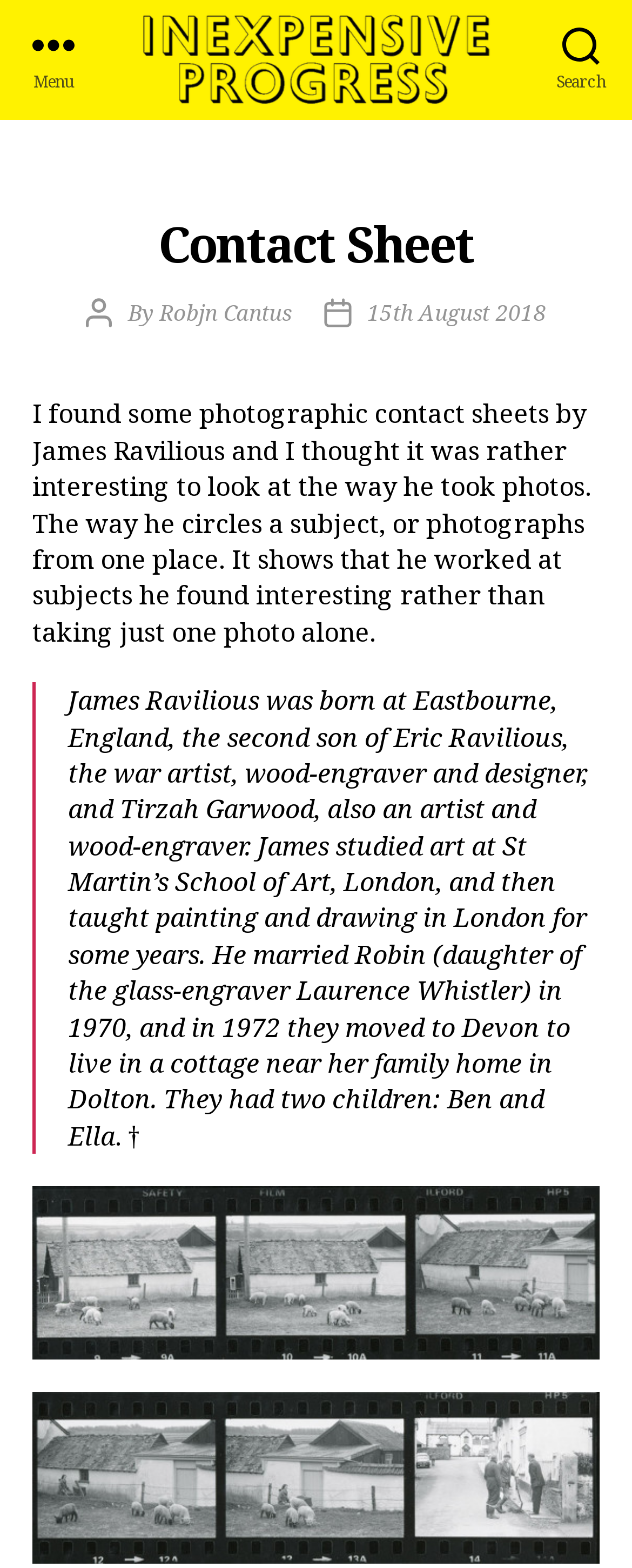Determine the bounding box coordinates for the HTML element mentioned in the following description: "15th August 2018". The coordinates should be a list of four floats ranging from 0 to 1, represented as [left, top, right, bottom].

[0.581, 0.19, 0.864, 0.209]